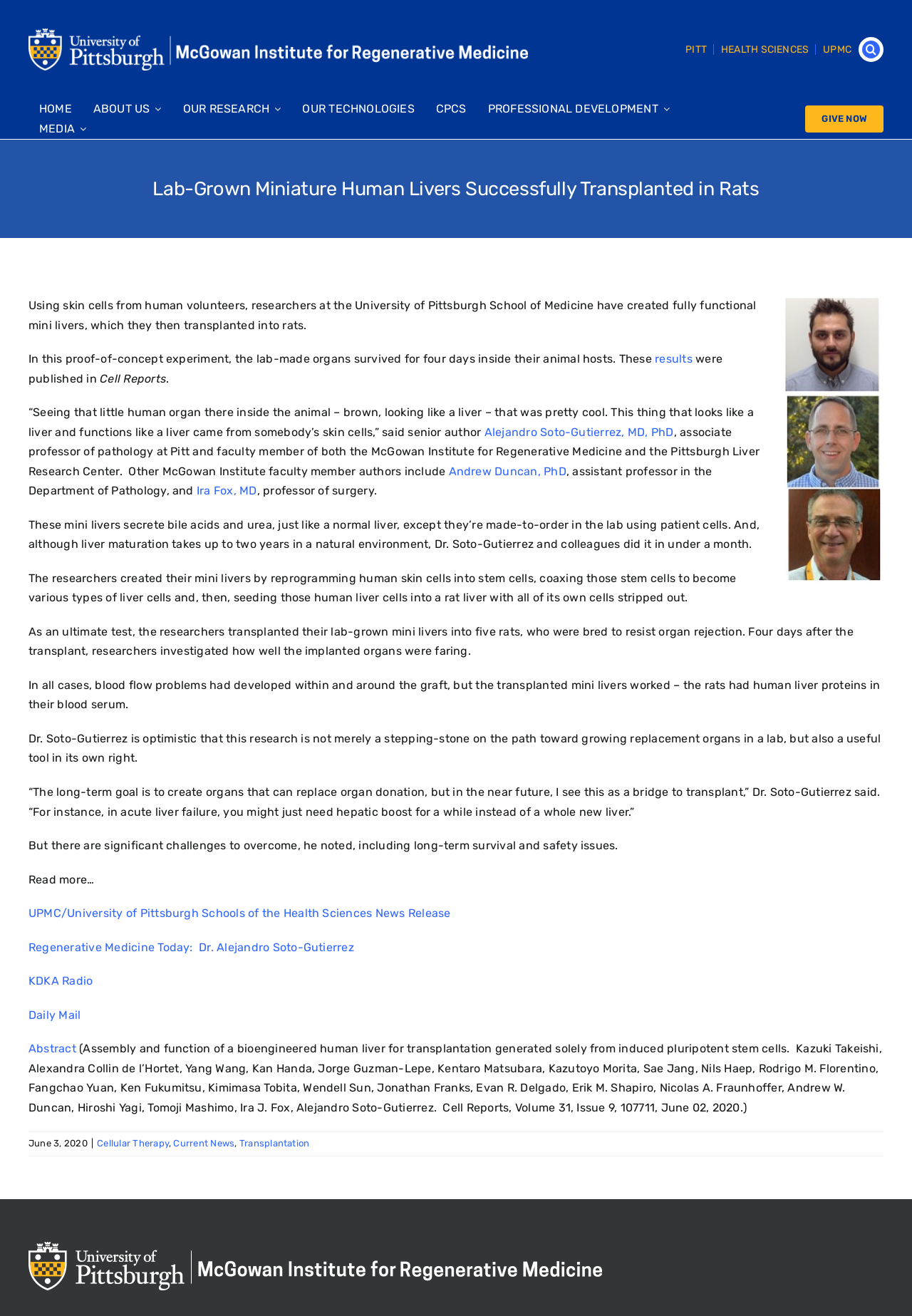How long did the lab-made organs survive inside the animal hosts?
Please answer the question with a detailed and comprehensive explanation.

The article states that the lab-made organs survived for four days inside their animal hosts, which were bred to resist organ rejection.